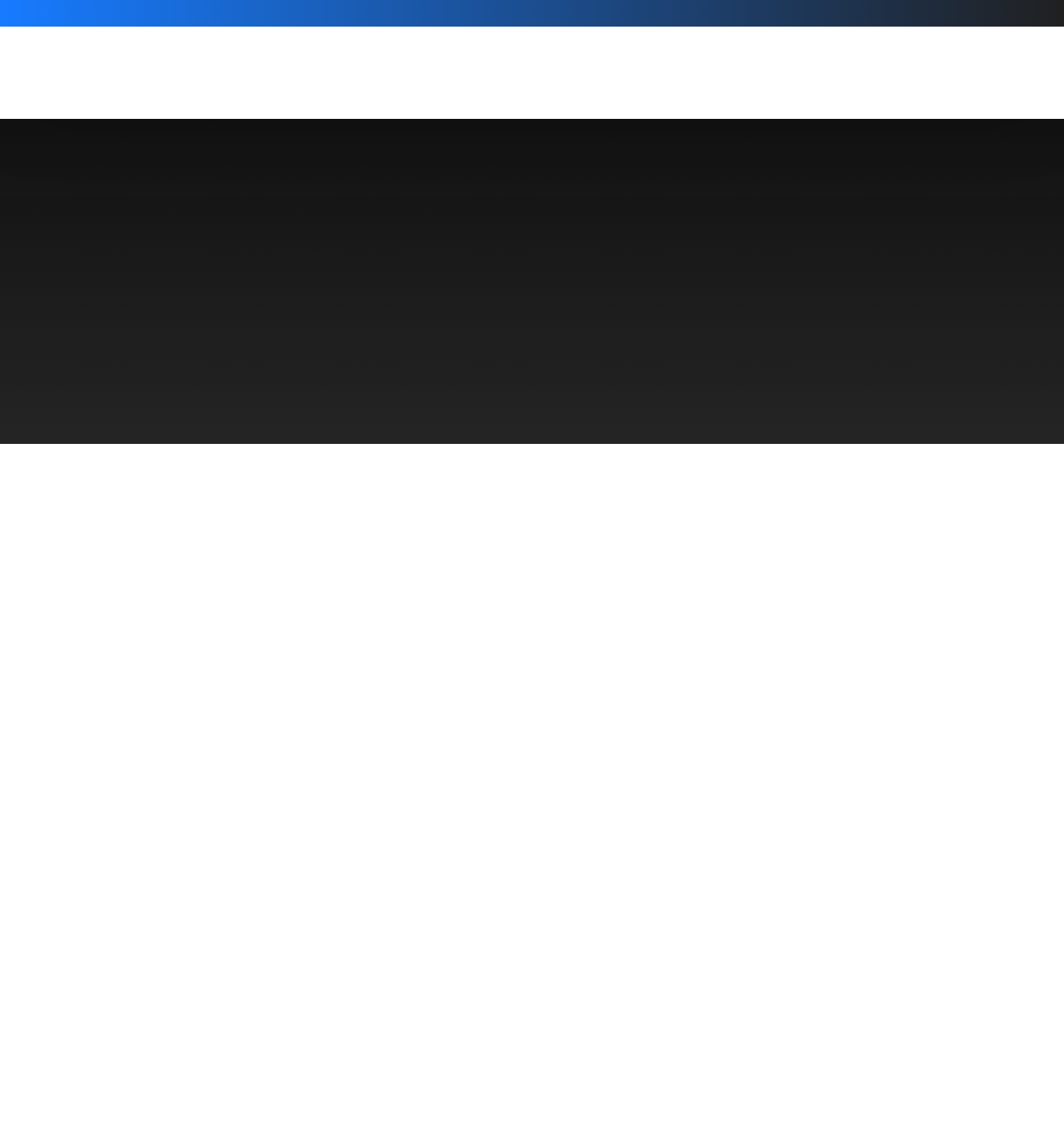What is the purpose of cloud management platforms?
Please look at the screenshot and answer in one word or a short phrase.

To process large amounts of data